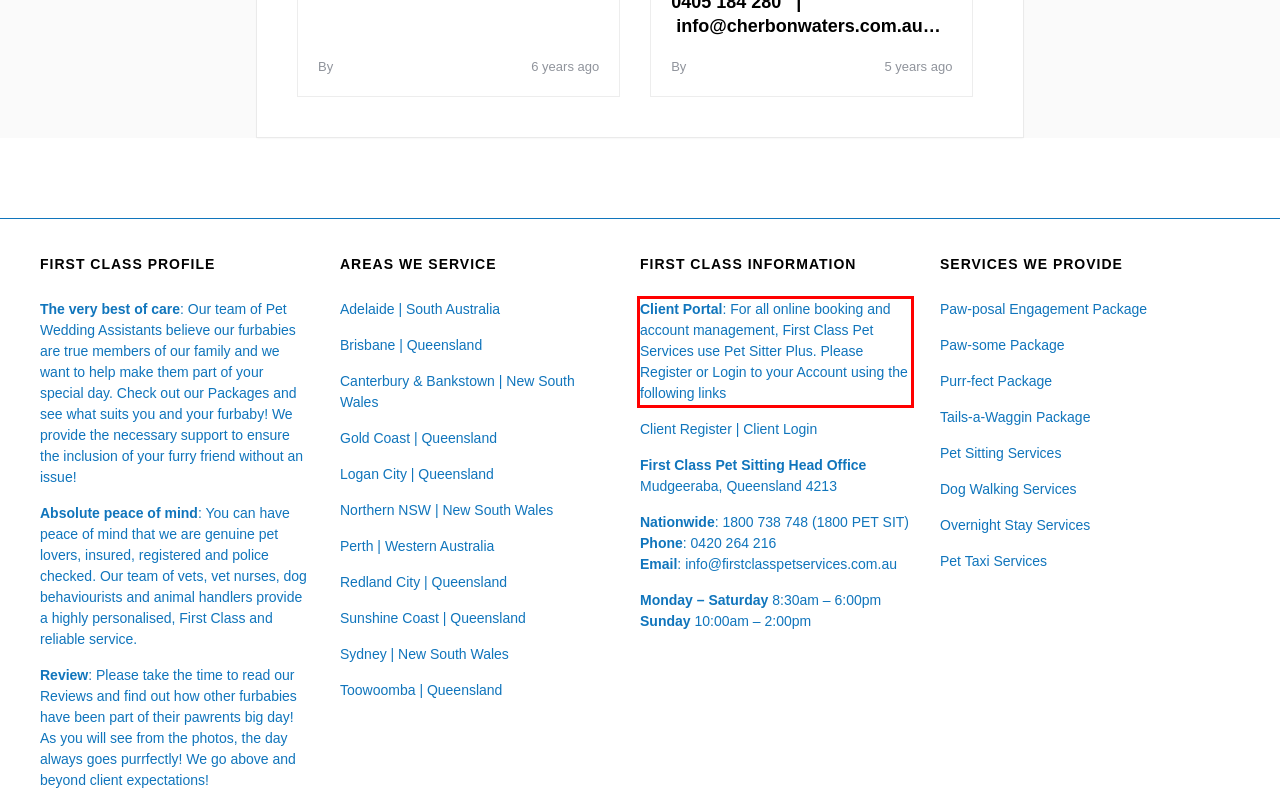Please identify and extract the text from the UI element that is surrounded by a red bounding box in the provided webpage screenshot.

Client Portal: For all online booking and account management, First Class Pet Services use Pet Sitter Plus. Please Register or Login to your Account using the following links